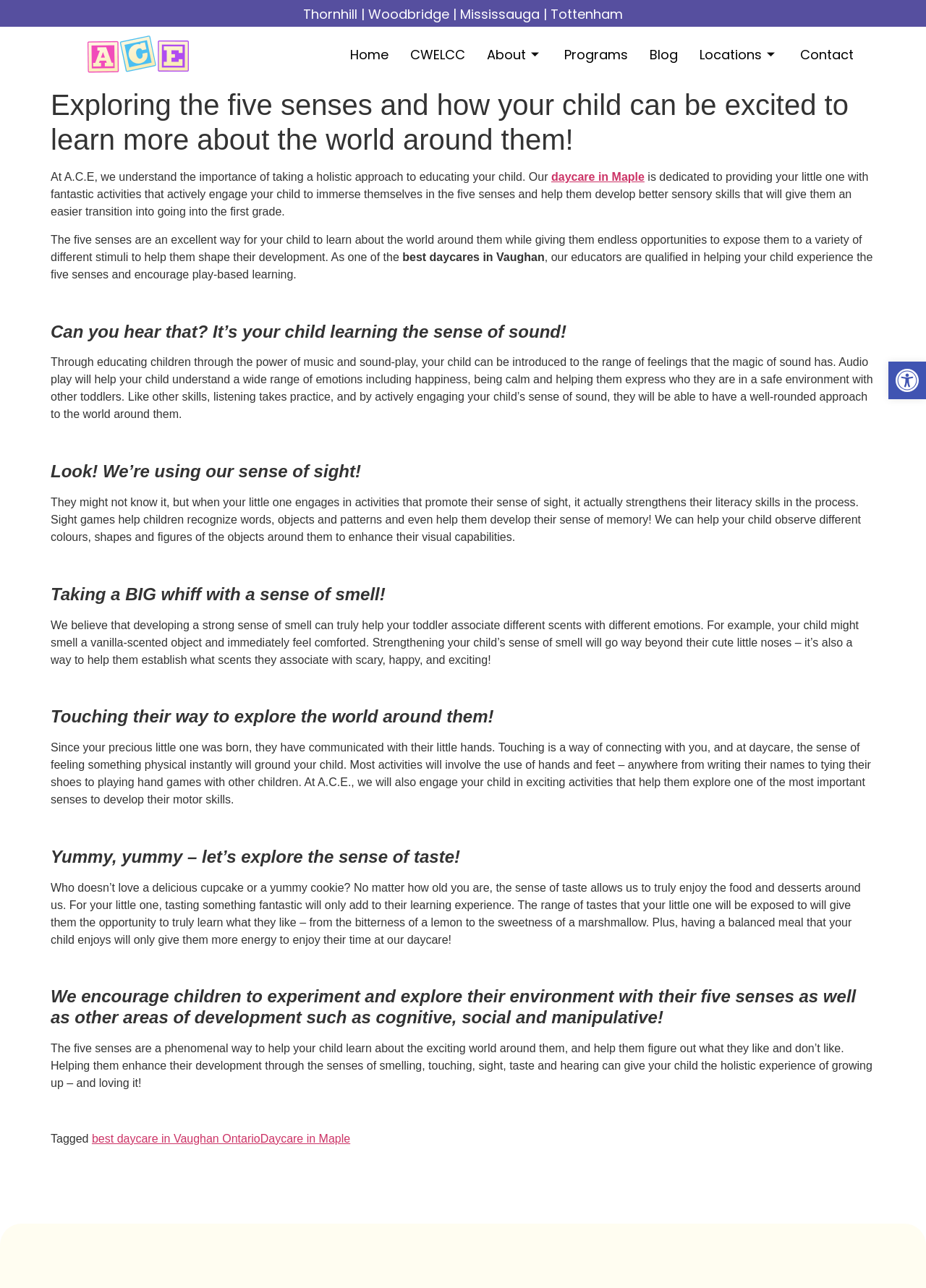Please mark the clickable region by giving the bounding box coordinates needed to complete this instruction: "Explore the 'Programs' page".

[0.598, 0.032, 0.69, 0.052]